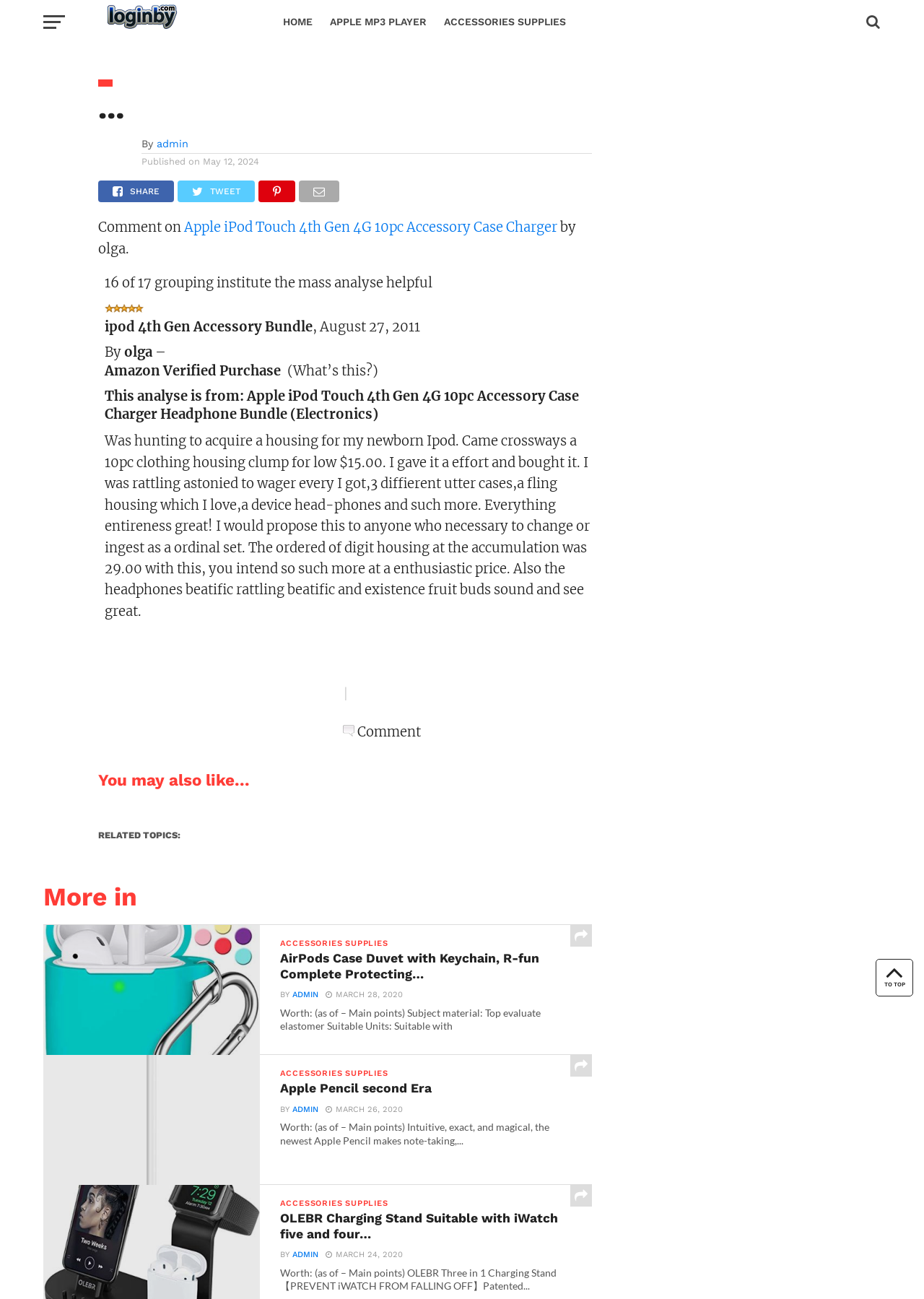What is the date of the review for the Apple iPod Touch 4th Gen 4G 10pc Accessory Case Charger?
Give a single word or phrase as your answer by examining the image.

August 27, 2011